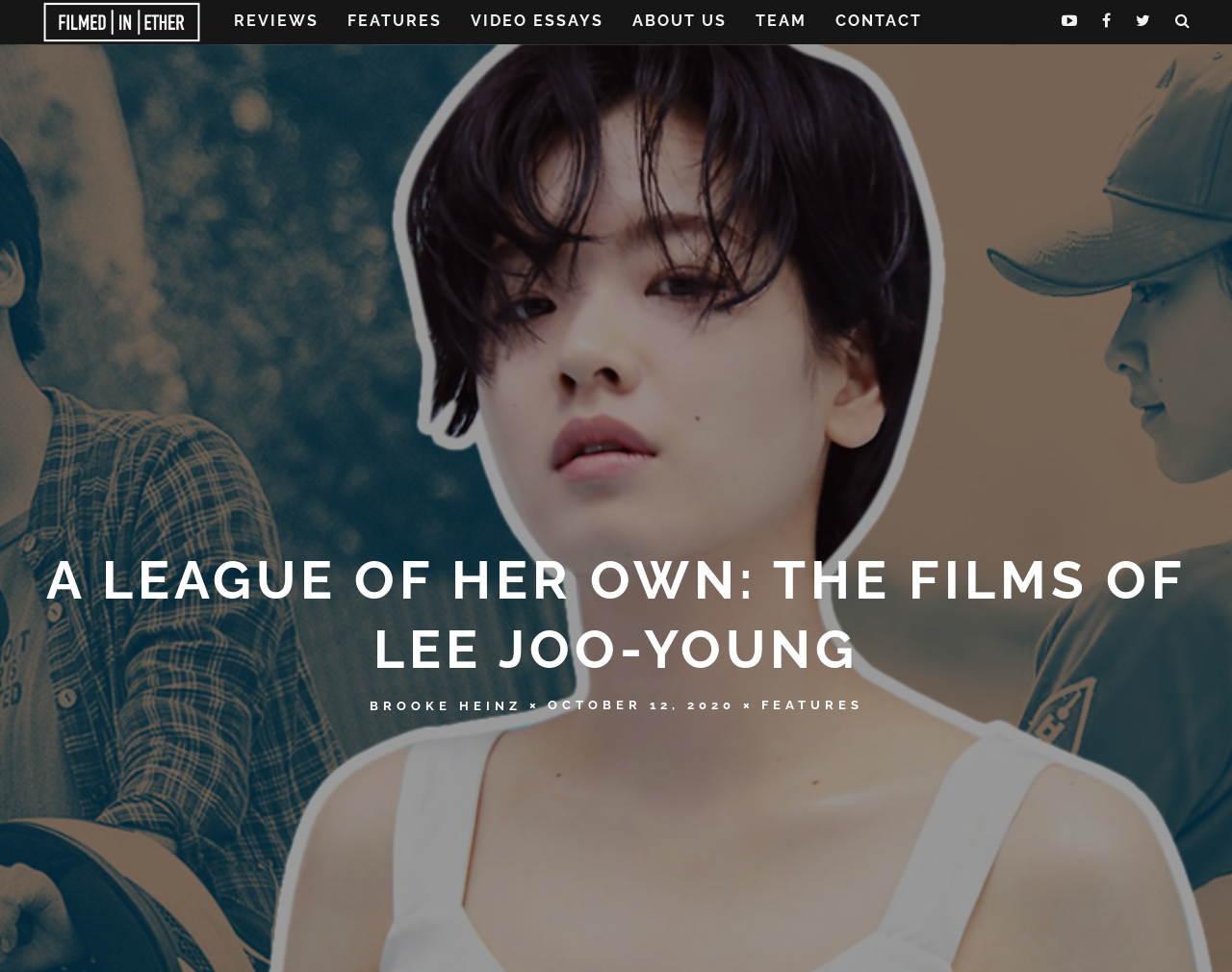What is the first menu item?
Look at the image and answer the question using a single word or phrase.

REVIEWS